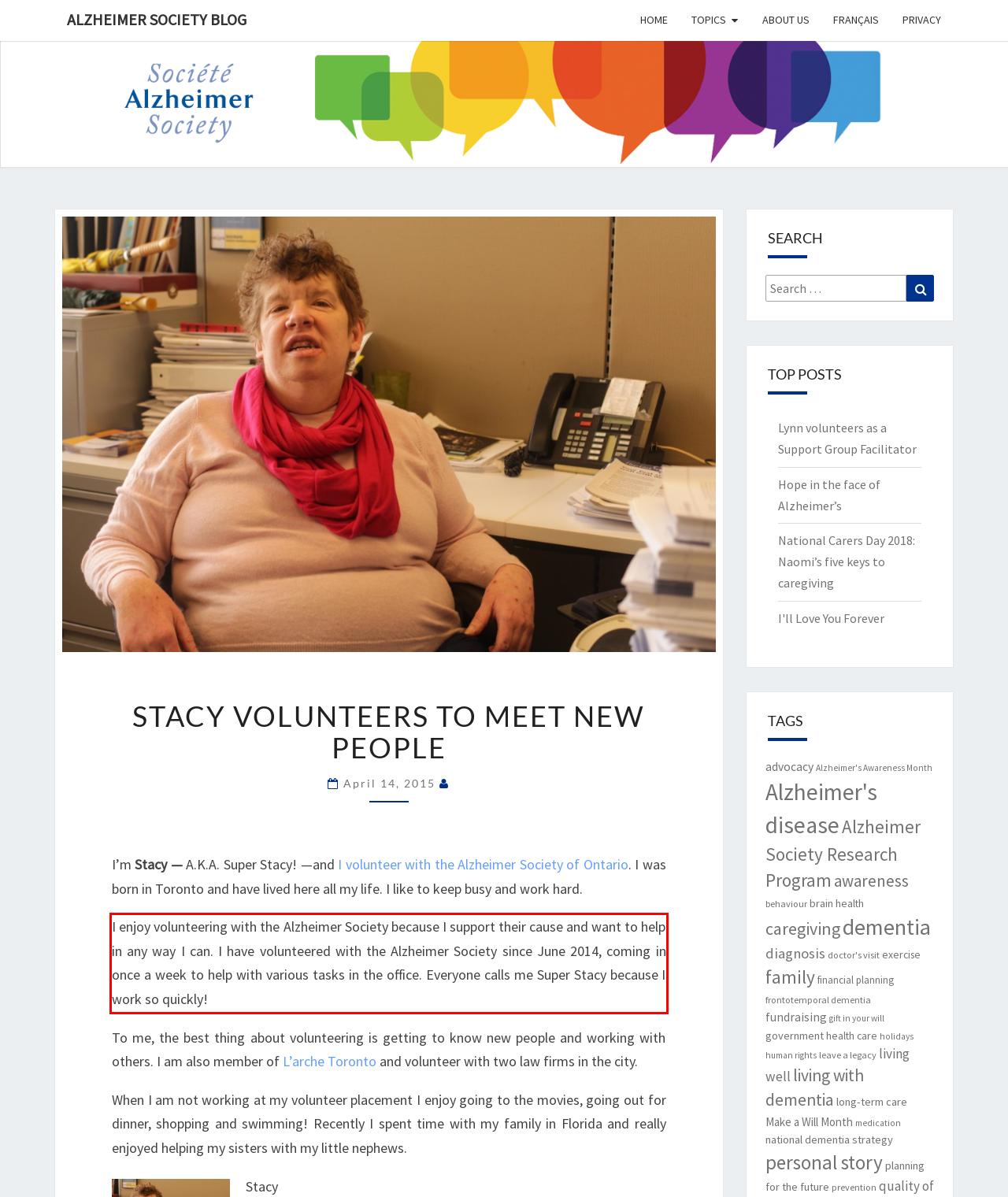There is a UI element on the webpage screenshot marked by a red bounding box. Extract and generate the text content from within this red box.

I enjoy volunteering with the Alzheimer Society because I support their cause and want to help in any way I can. I have volunteered with the Alzheimer Society since June 2014, coming in once a week to help with various tasks in the office. Everyone calls me Super Stacy because I work so quickly!